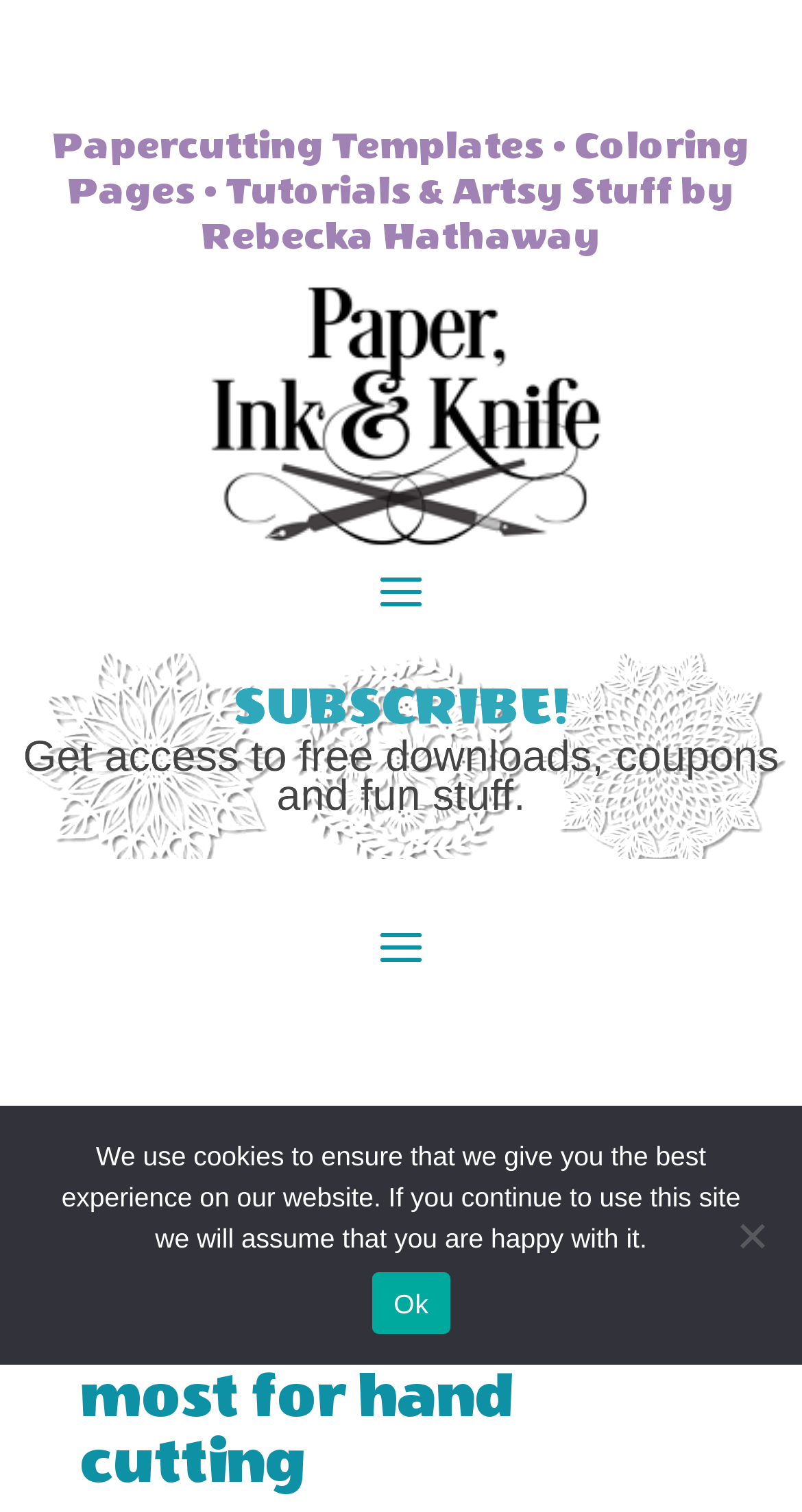What is the call-to-action above the cookie notice?
Answer the question with as much detail as possible.

The heading 'SUBSCRIBE!' is located above the cookie notice, indicating that the website is encouraging visitors to subscribe to their content or newsletter. This is likely to provide access to exclusive resources, such as free downloads and coupons.